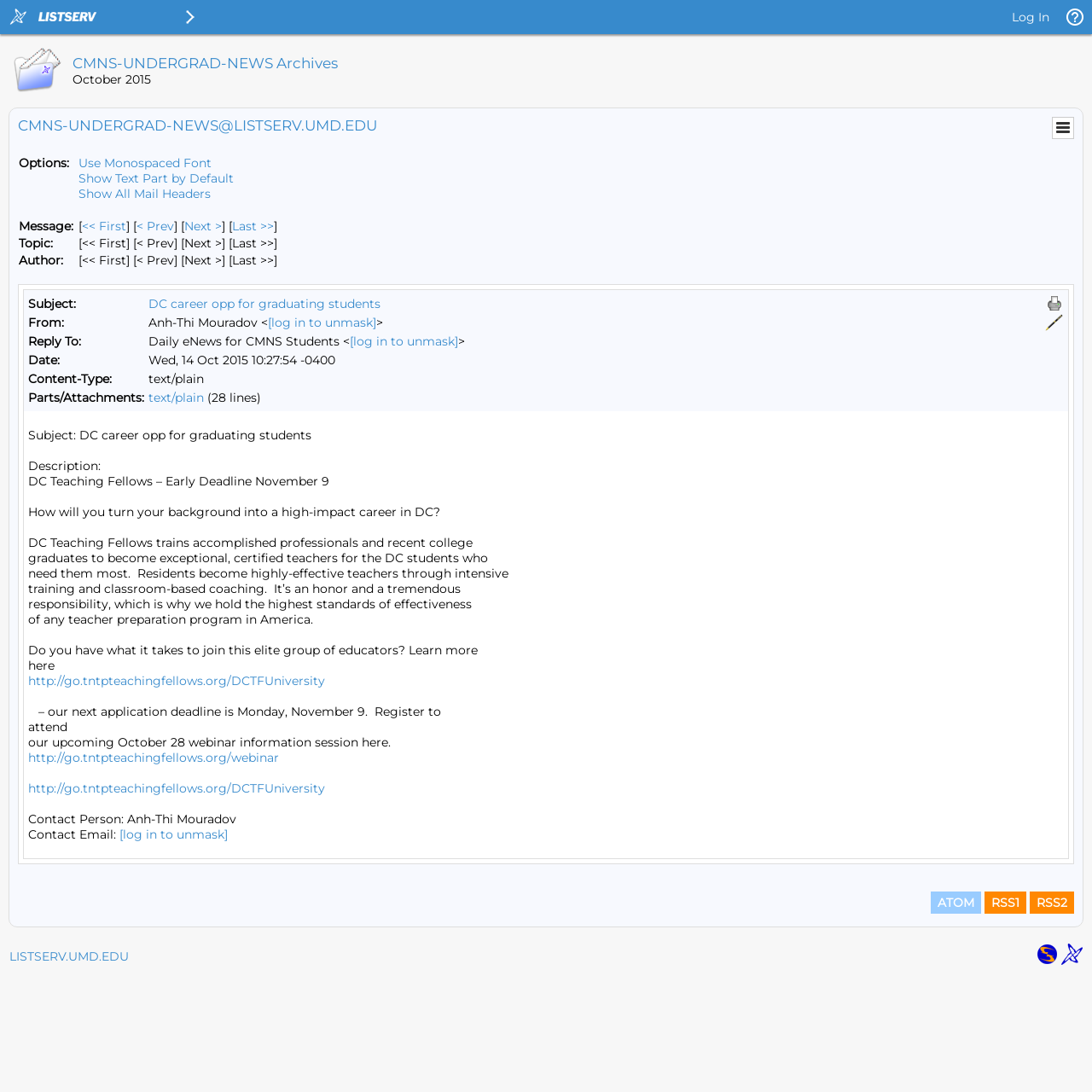Respond with a single word or phrase for the following question: 
Who is the contact person for the DC Teaching Fellows program?

Anh-Thi Mouradov